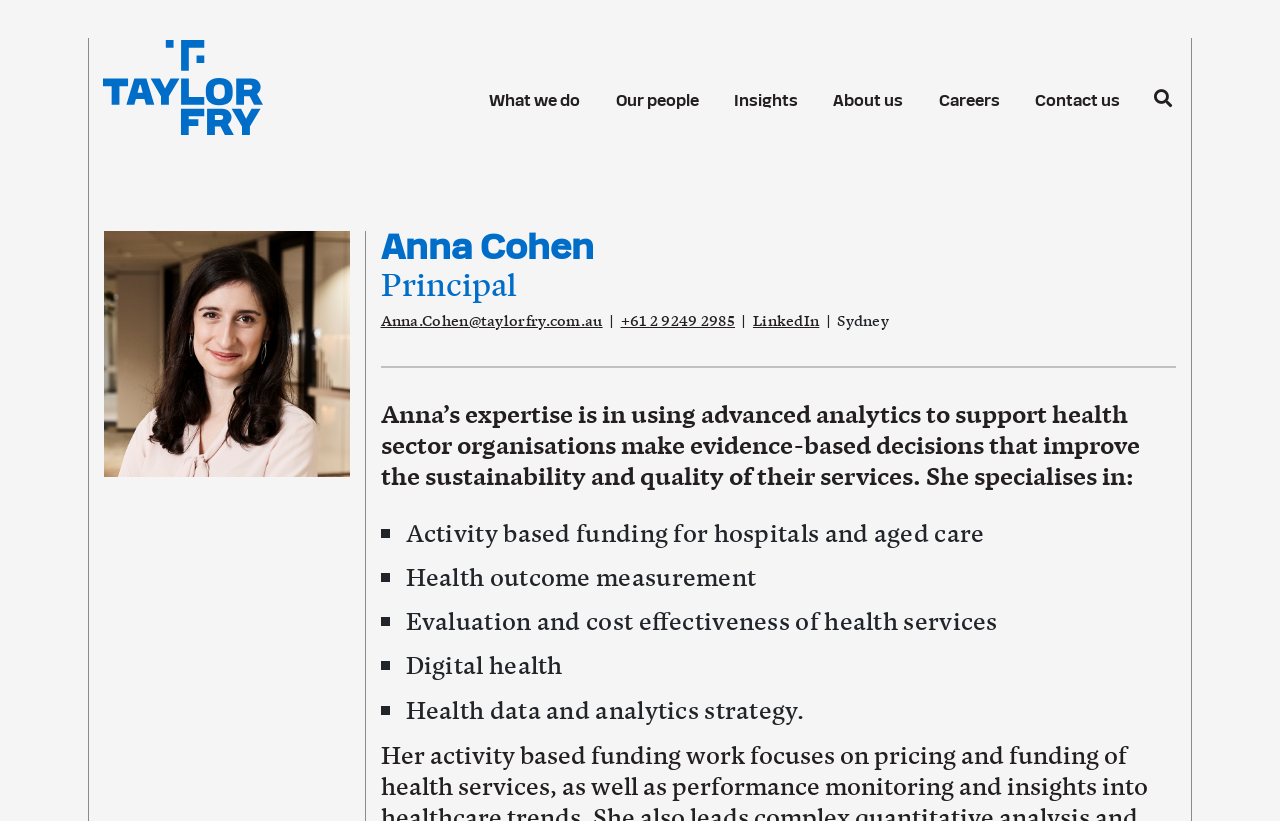What is Anna's job title?
Respond to the question with a single word or phrase according to the image.

Principal